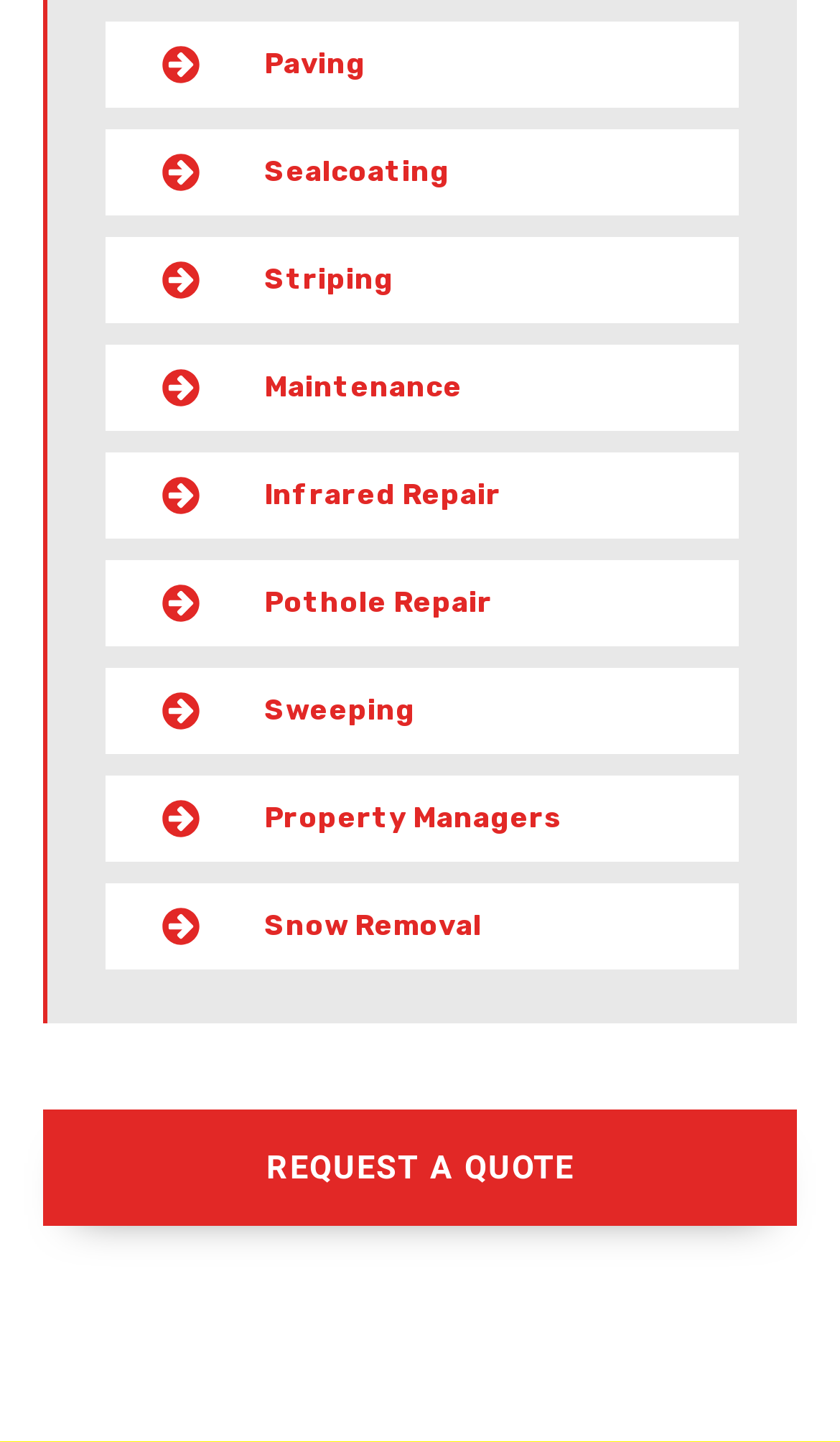Determine the bounding box for the described UI element: "Infrared Repair".

[0.101, 0.306, 0.904, 0.381]